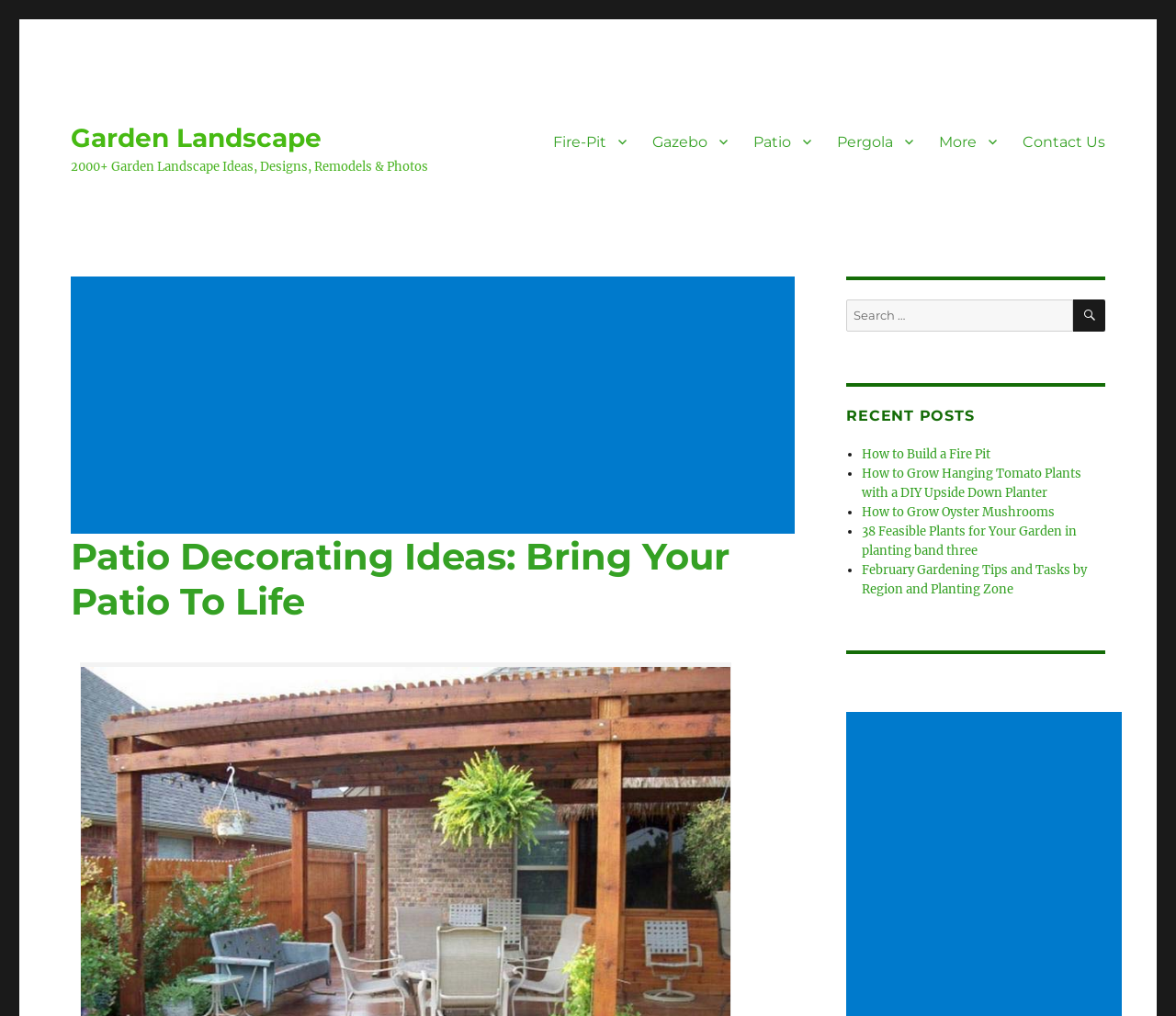Examine the image carefully and respond to the question with a detailed answer: 
What is the topic of the first recent post?

The first recent post is listed under the 'RECENT POSTS' heading, and its title is 'How to Build a Fire Pit'. This suggests that the topic of the first recent post is building a fire pit.